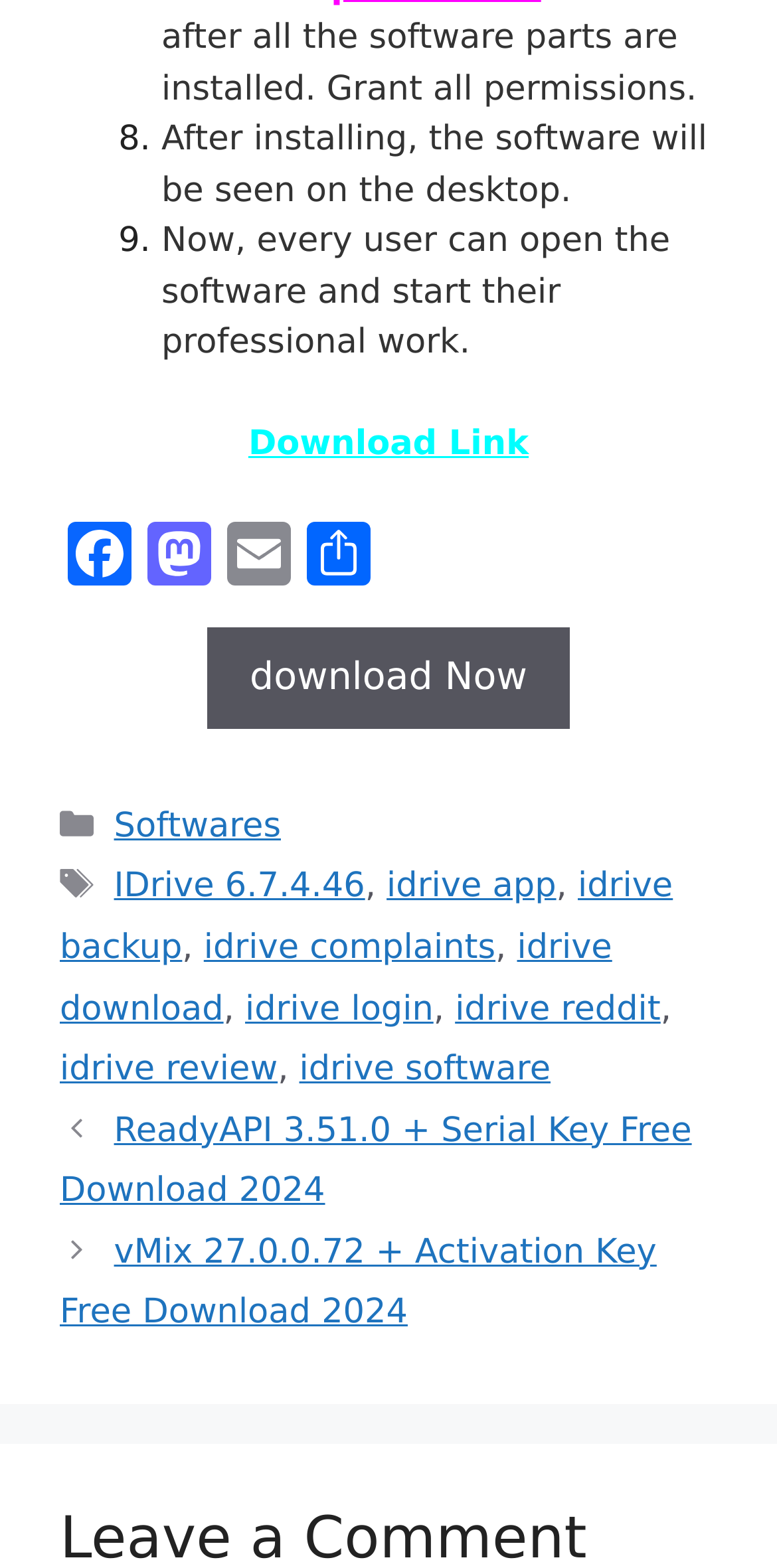What are some related tags to 'IDrive 6.7.4.46'?
Answer the question in as much detail as possible.

The webpage contains a list of tags related to 'IDrive 6.7.4.46', including 'idrive app', 'idrive backup', 'idrive complaints', and others, which suggests that these tags are relevant to the software or its functionality.